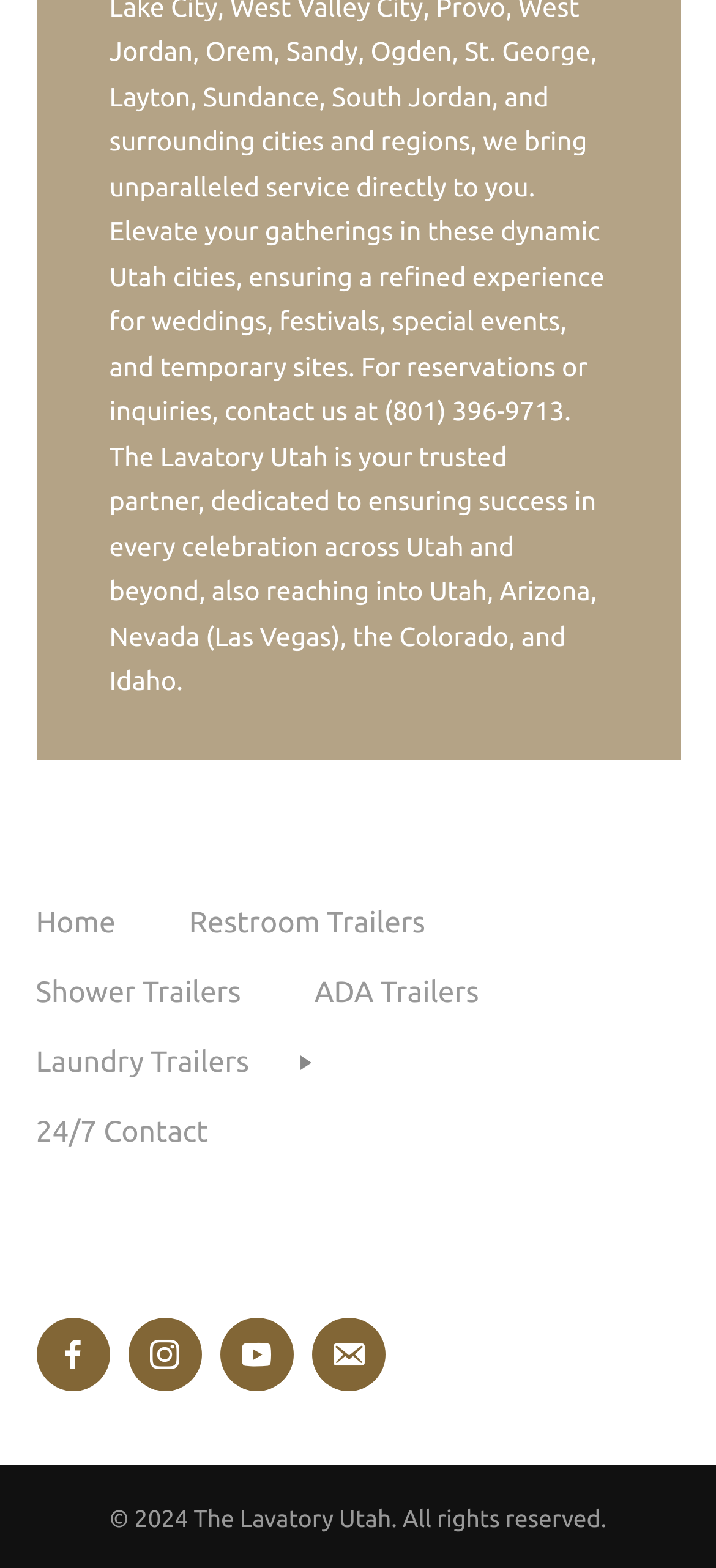Find the bounding box coordinates of the element I should click to carry out the following instruction: "Follow on Facebook".

[0.306, 0.841, 0.409, 0.888]